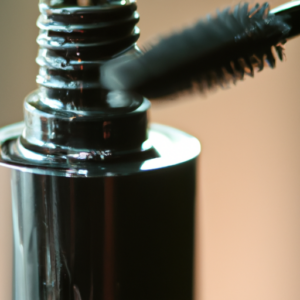Offer an in-depth description of the image shown.

The image features a close-up of a mascara tube, emphasizing its sleek, glossy surface, which reflects light beautifully. Resting beside the tube is a mascara wand, bristled and poised, ready for application. This illustration perfectly complements the discussion on mascara's transformative qualities, highlighting its role in enhancing the eyes by adding definition, length, and volume to lashes. The image encapsulates the essence of mascara as a crucial beauty tool, inviting viewers to explore the art of application and the myriad benefits it offers for achieving a captivating look.